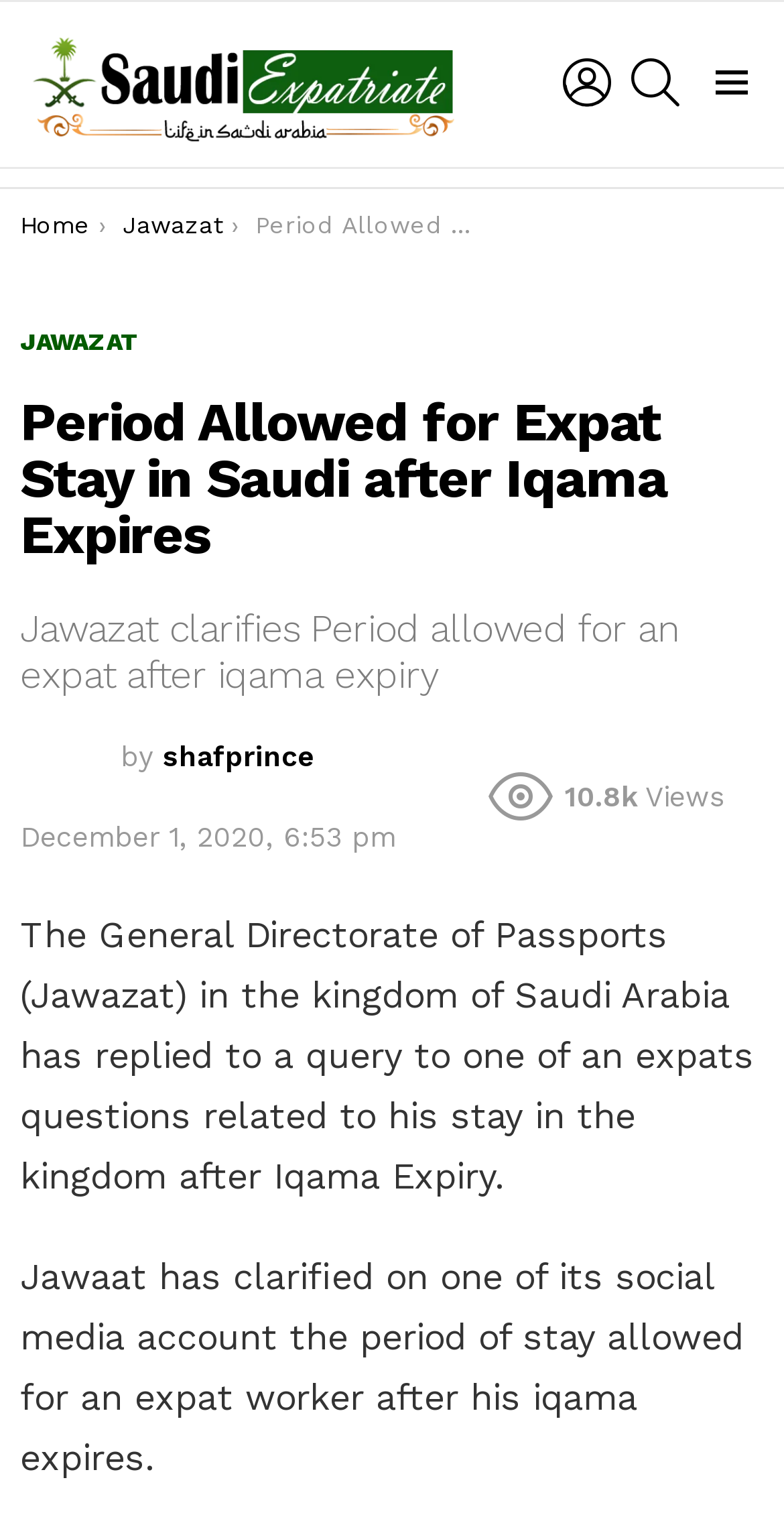Please provide a one-word or short phrase answer to the question:
How many views does the article have?

10.8k